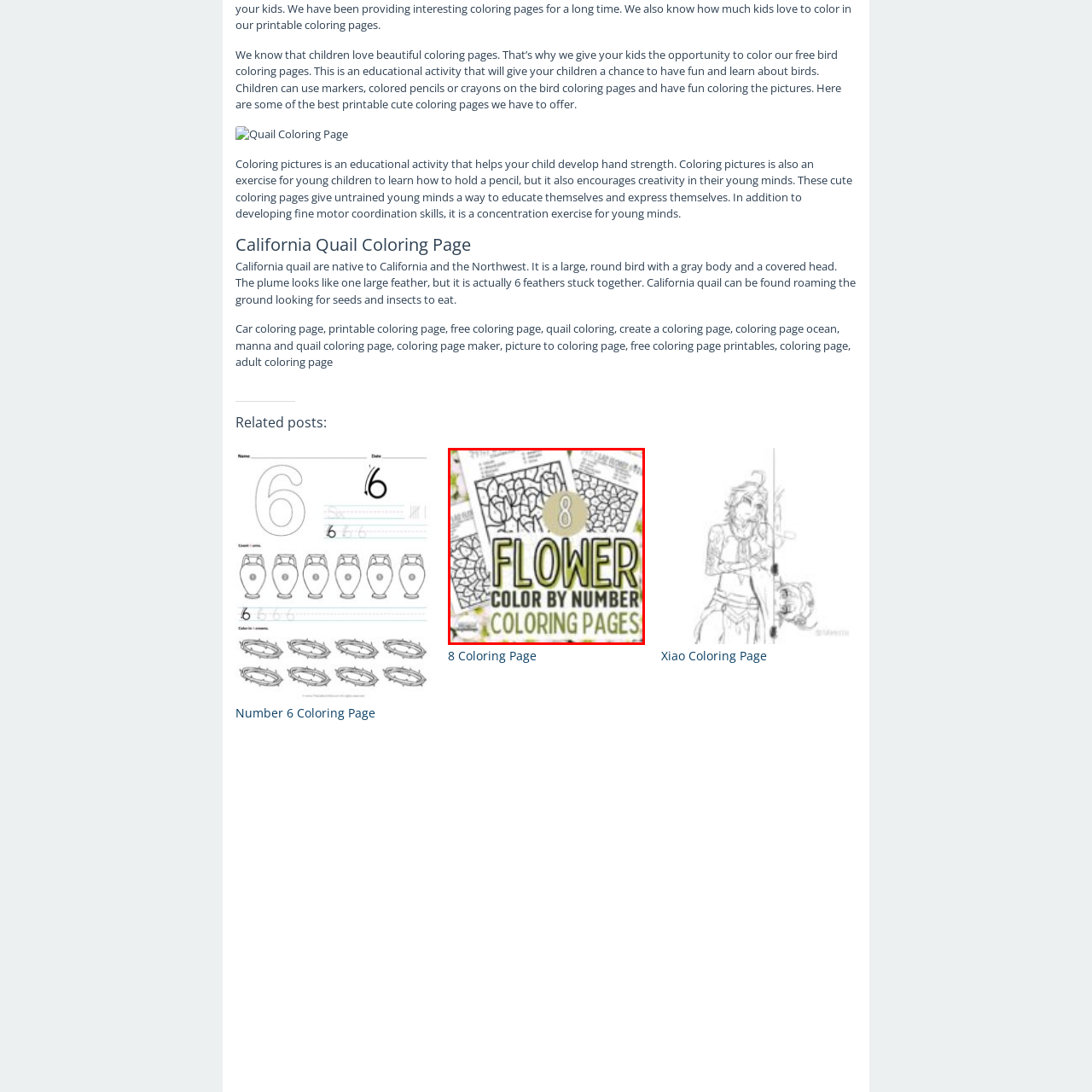Please look at the highlighted area within the red border and provide the answer to this question using just one word or phrase: 
What skill does this activity enhance?

Fine motor skills